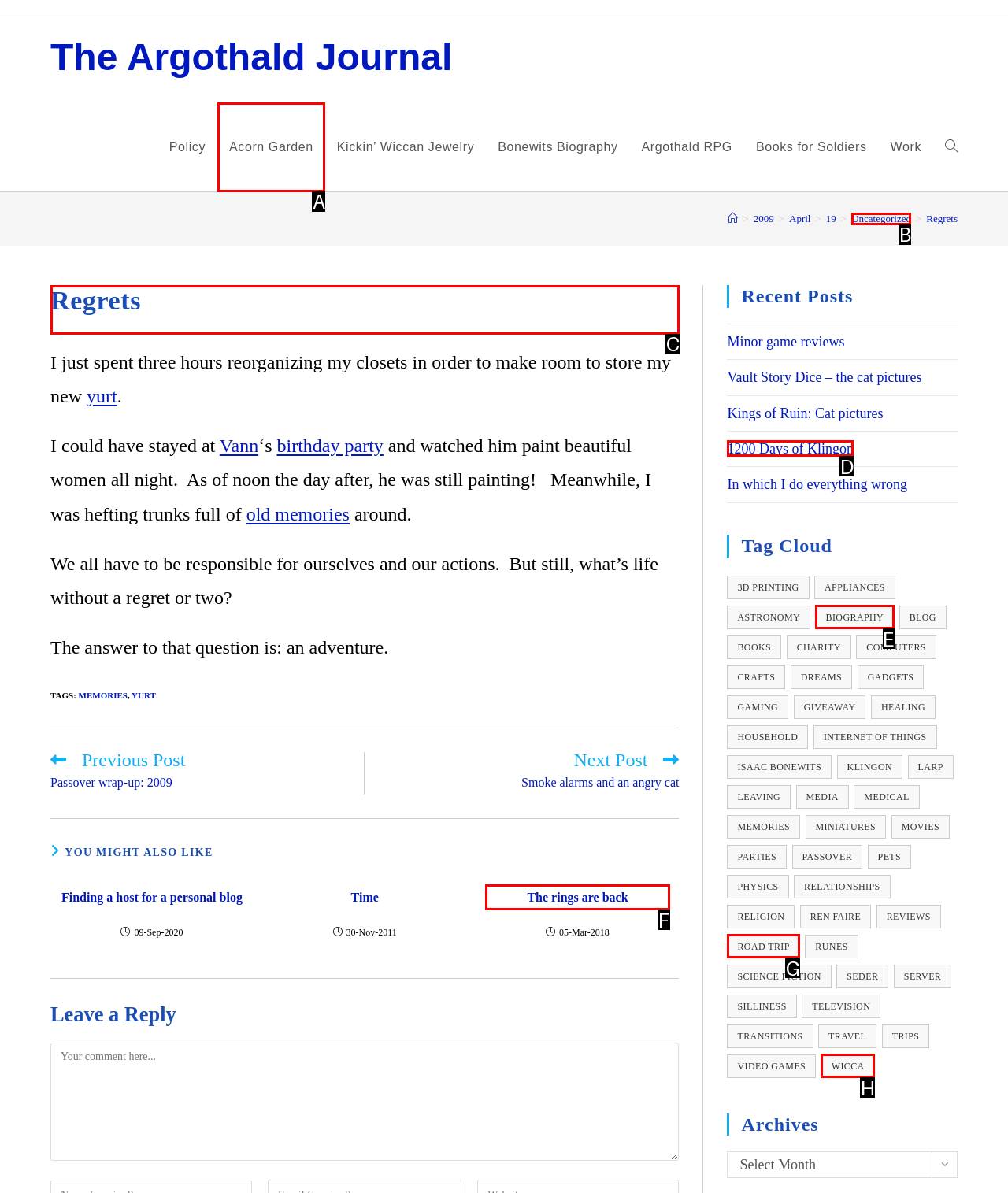Indicate which lettered UI element to click to fulfill the following task: Read the article 'Regrets'
Provide the letter of the correct option.

C